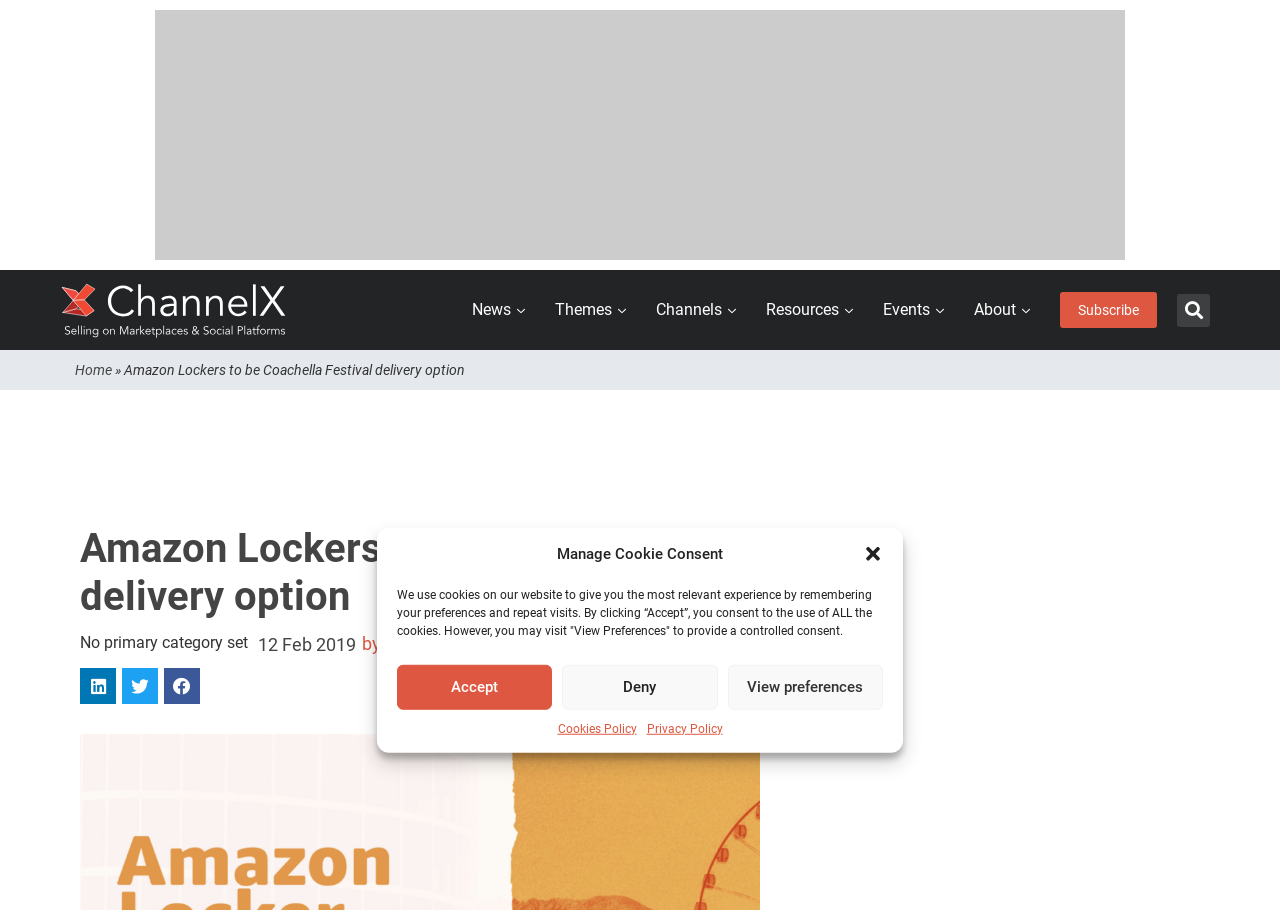Locate the bounding box coordinates of the element you need to click to accomplish the task described by this instruction: "Search for something".

[0.92, 0.323, 0.945, 0.359]